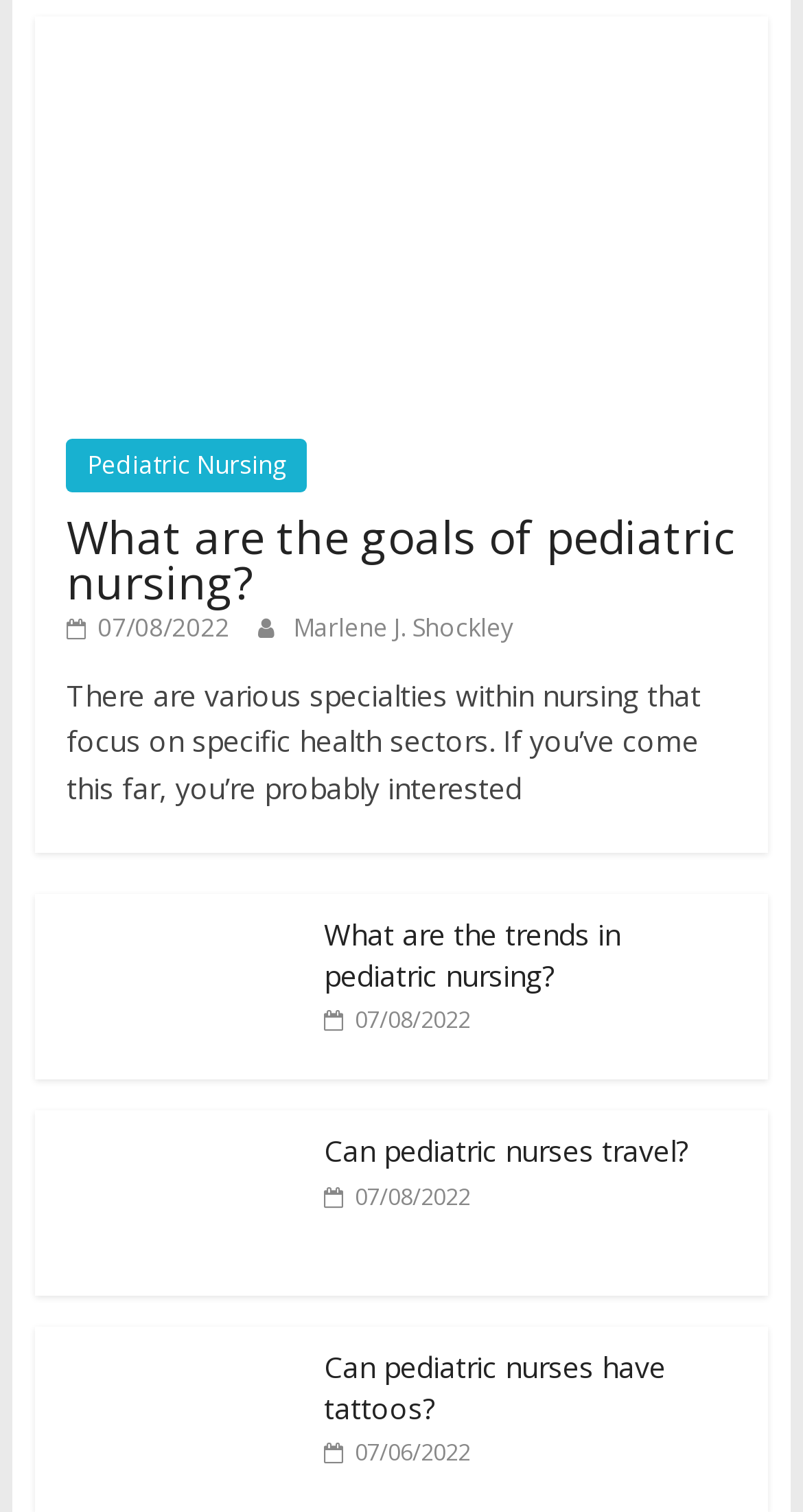Please locate the clickable area by providing the bounding box coordinates to follow this instruction: "Read the article 'What are the trends in pediatric nursing?'".

[0.403, 0.605, 0.772, 0.658]